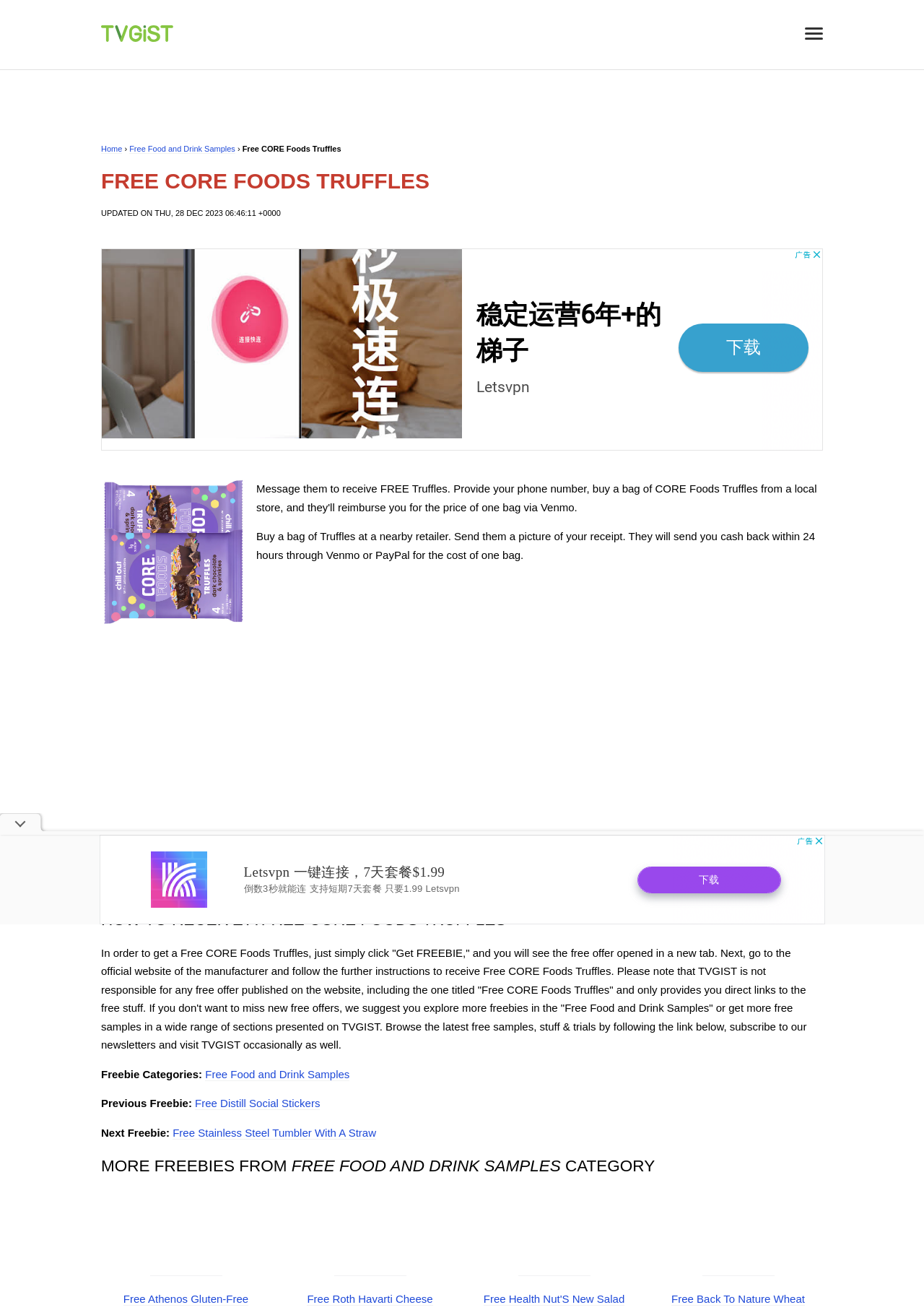What is the name of the product being promoted?
Please provide a single word or phrase based on the screenshot.

CORE Foods Truffles